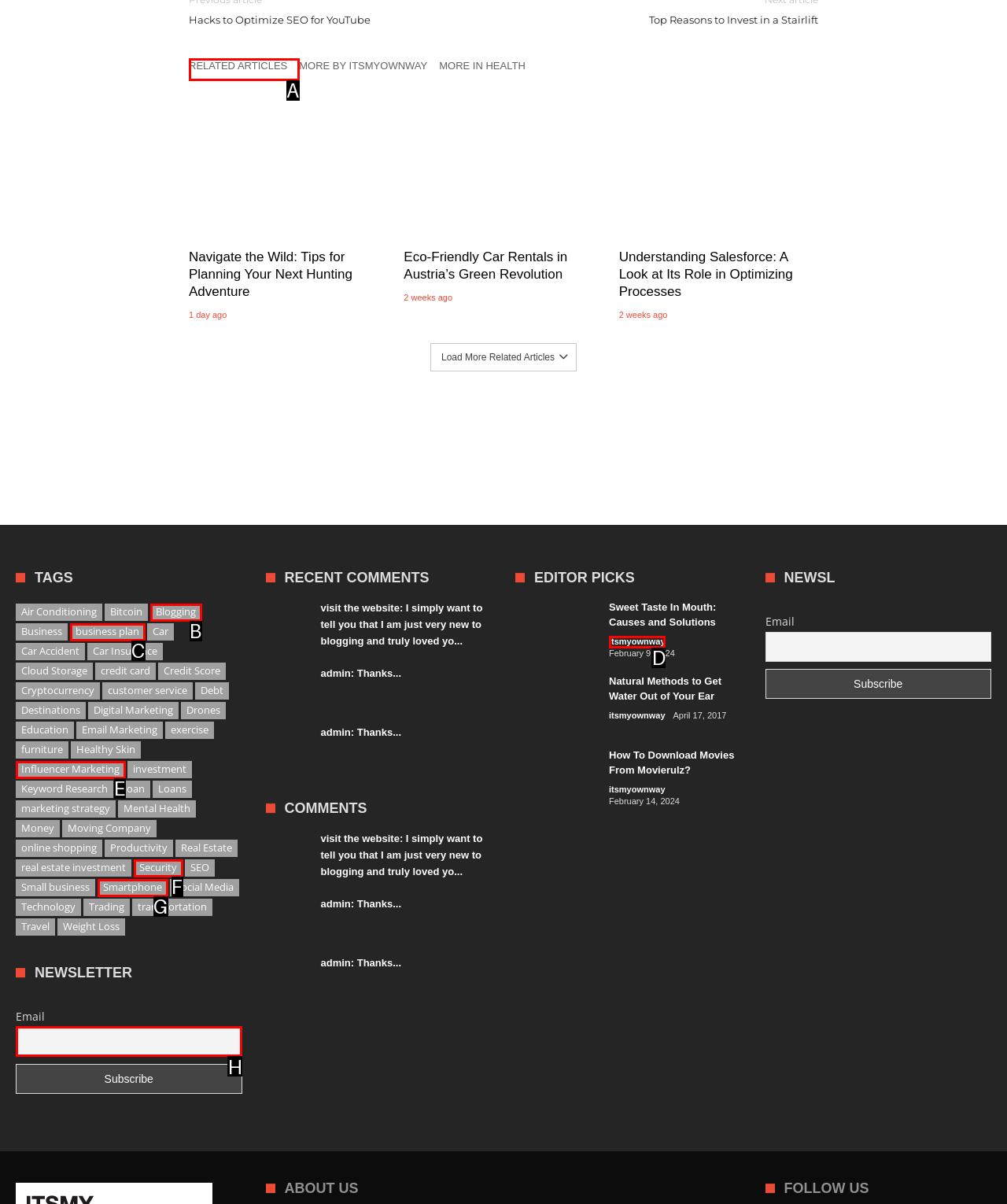Indicate the HTML element to be clicked to accomplish this task: Click on 'RELATED ARTICLES' Respond using the letter of the correct option.

A